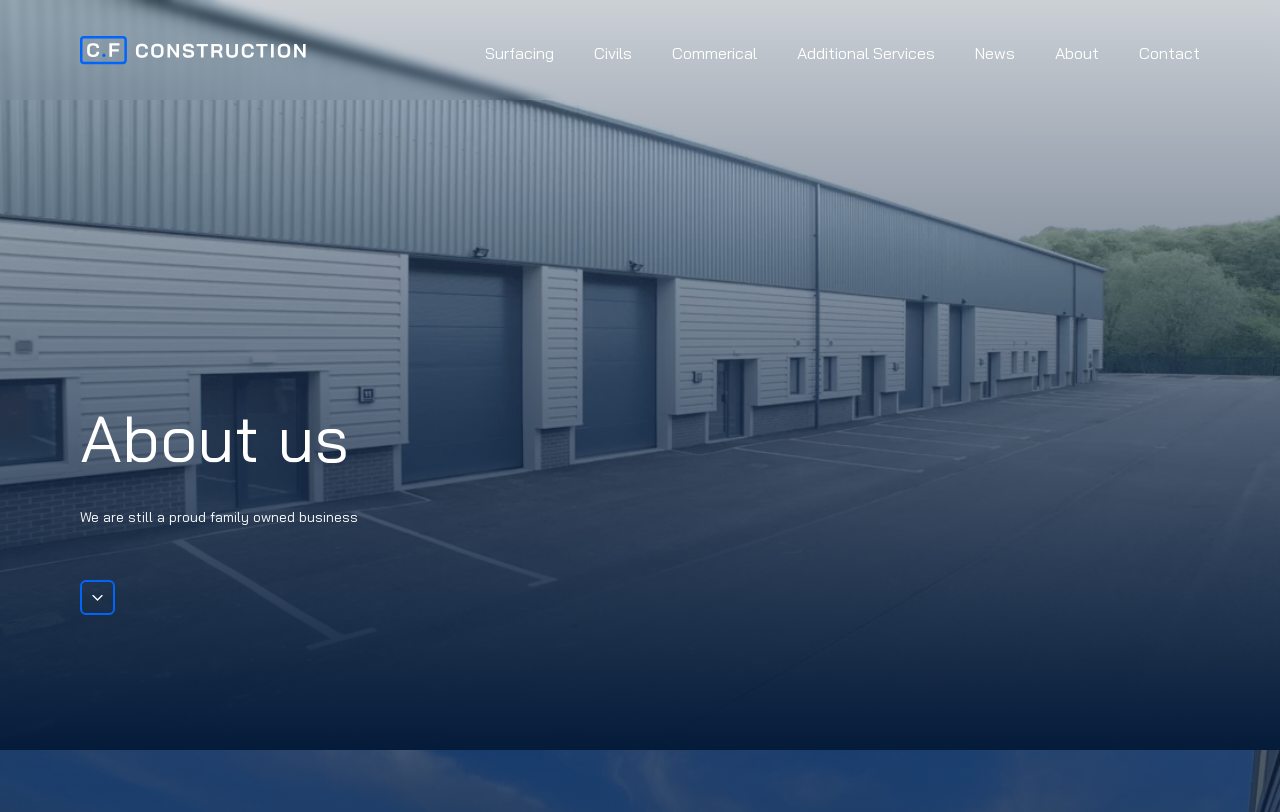For the given element description Contact, determine the bounding box coordinates of the UI element. The coordinates should follow the format (top-left x, top-left y, bottom-right x, bottom-right y) and be within the range of 0 to 1.

[0.89, 0.05, 0.938, 0.08]